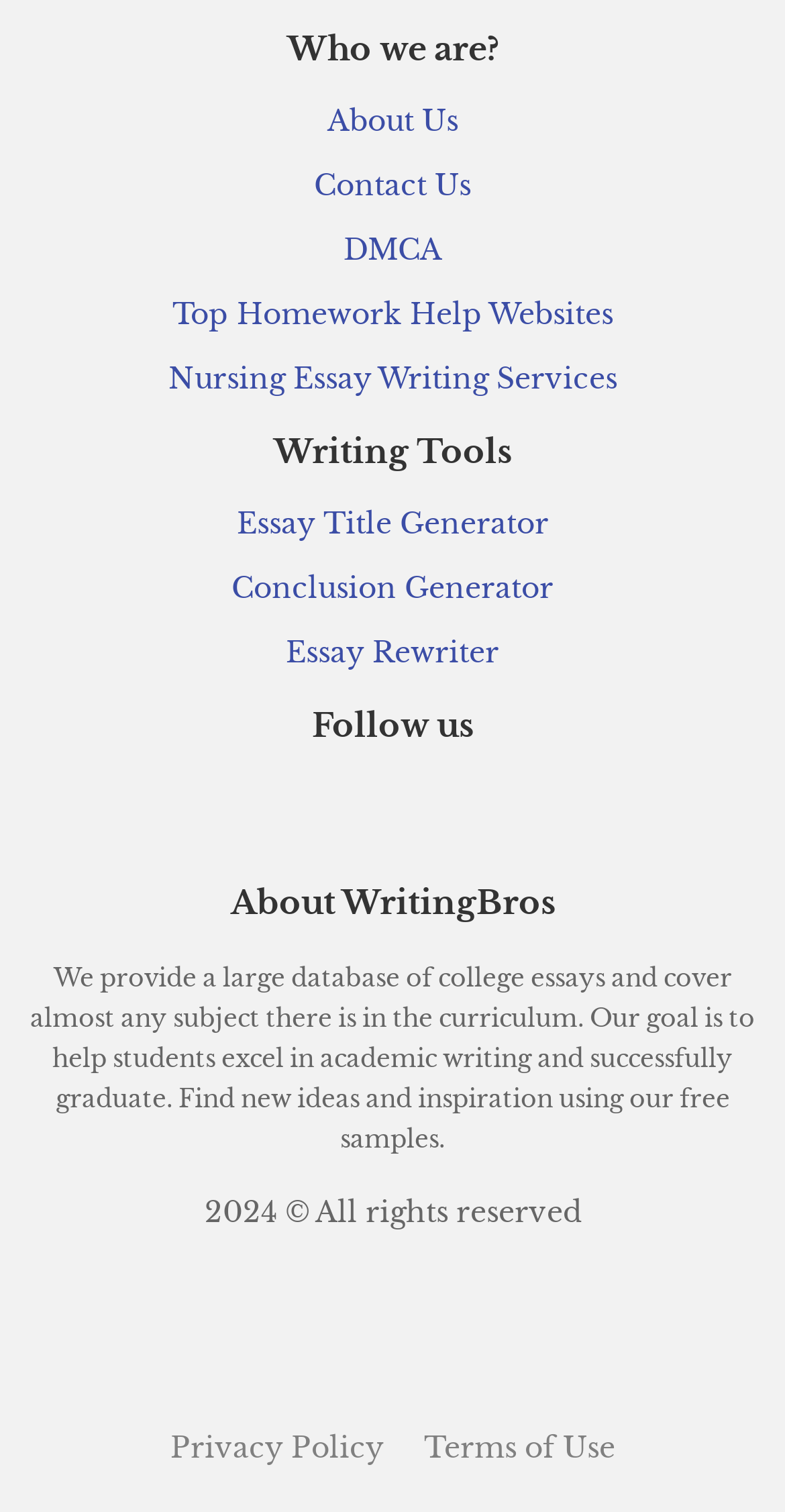What is the main goal of WritingBros?
Please use the image to deliver a detailed and complete answer.

According to the static text on the webpage, 'Our goal is to help students excel in academic writing and successfully graduate.' This indicates that the main goal of WritingBros is to assist students in achieving academic success through writing.